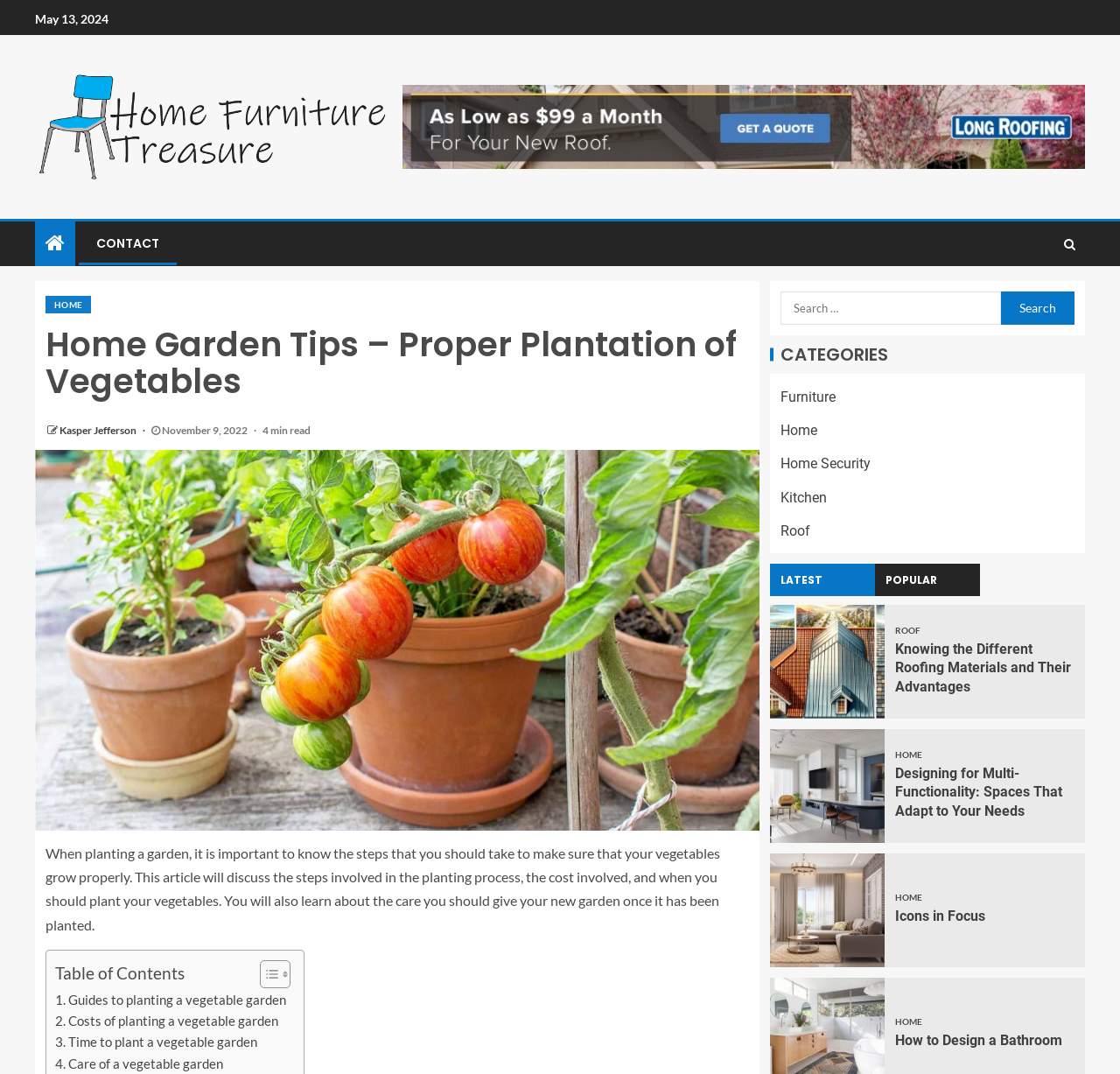Identify the bounding box coordinates of the region that should be clicked to execute the following instruction: "Search for something in the search box".

[0.697, 0.271, 0.894, 0.302]